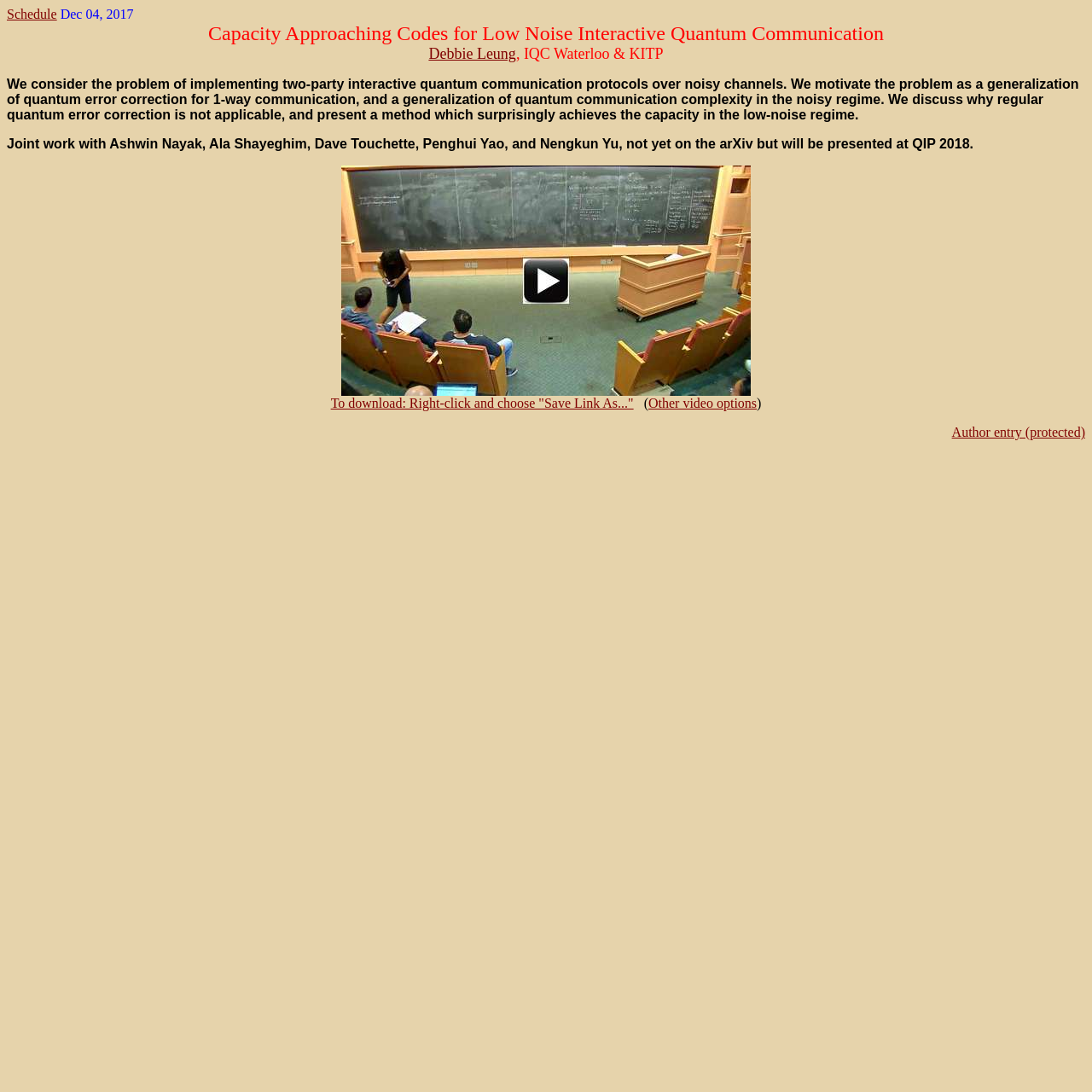Who is the author of the presentation?
Carefully analyze the image and provide a detailed answer to the question.

I found the author's name by looking at the link element with the content 'Debbie Leung' which is located near the top of the webpage.